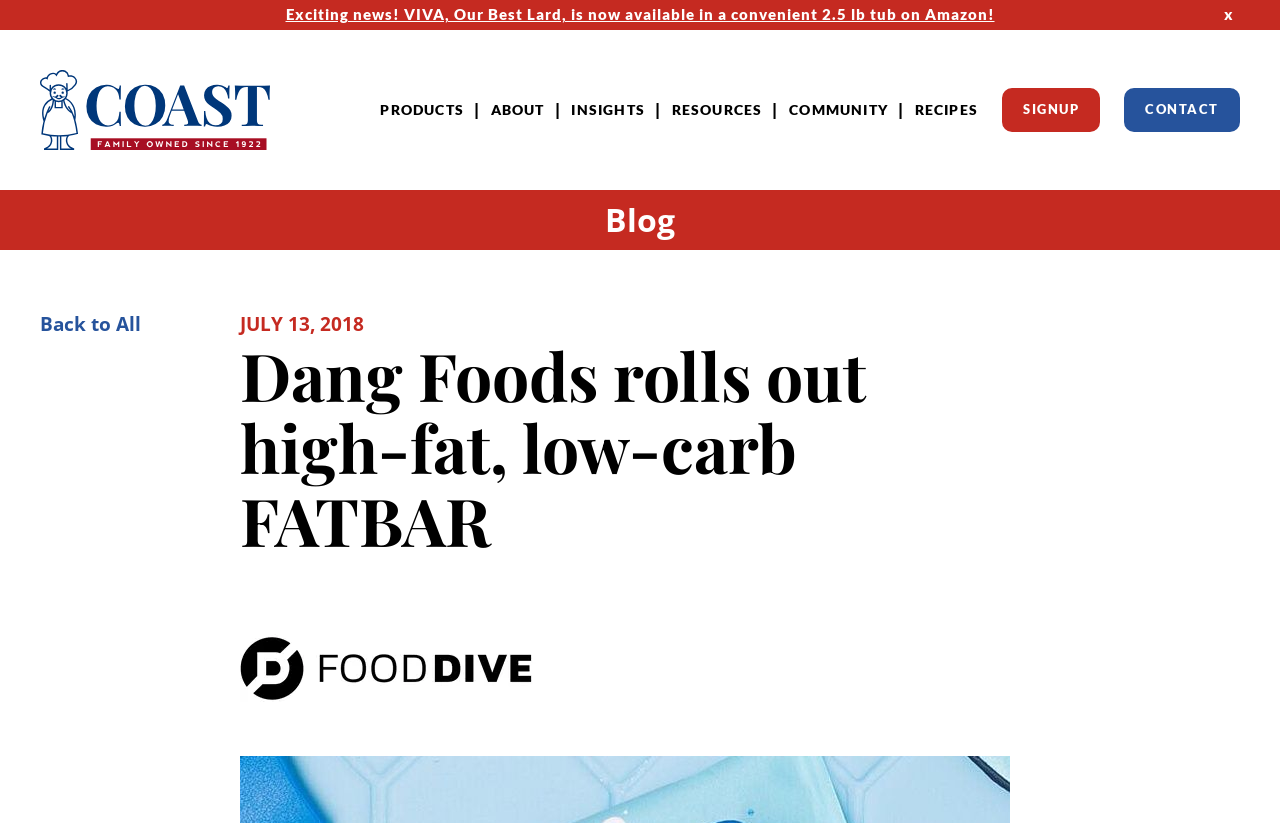Using the element description: "Products", determine the bounding box coordinates for the specified UI element. The coordinates should be four float numbers between 0 and 1, [left, top, right, bottom].

[0.297, 0.036, 0.362, 0.231]